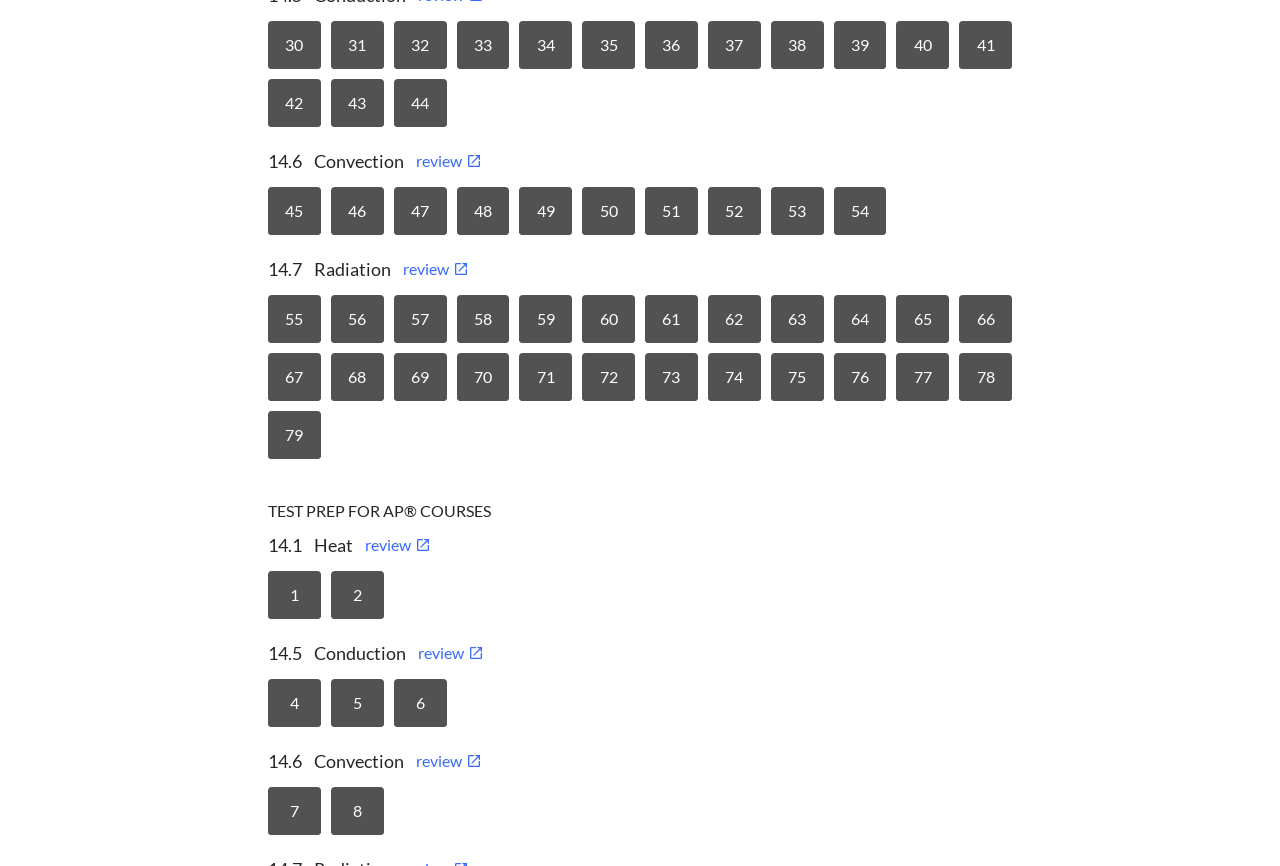How many review sections are there?
Look at the image and answer the question with a single word or phrase.

4